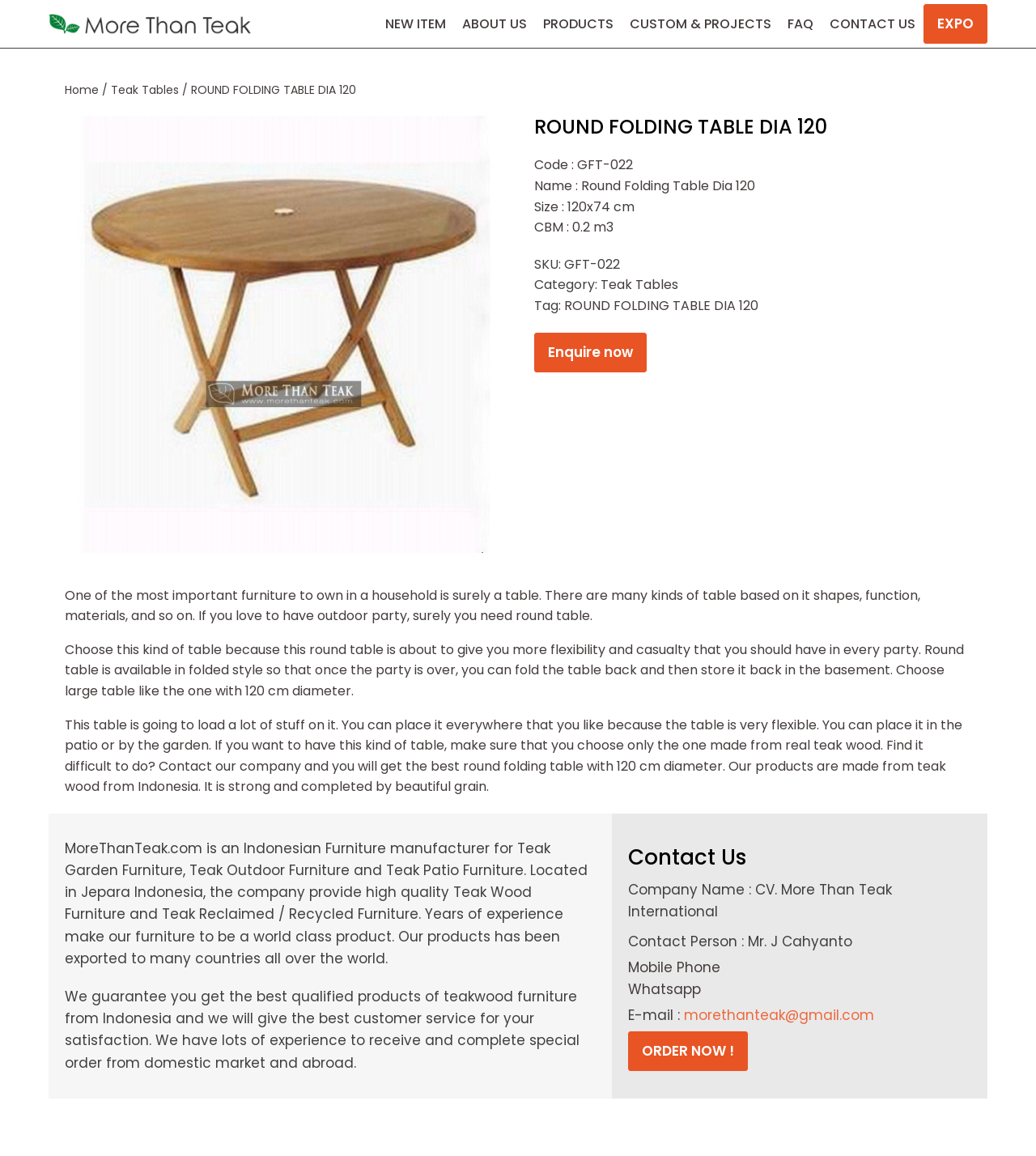Locate the bounding box coordinates of the element's region that should be clicked to carry out the following instruction: "Contact the company". The coordinates need to be four float numbers between 0 and 1, i.e., [left, top, right, bottom].

[0.606, 0.729, 0.72, 0.754]